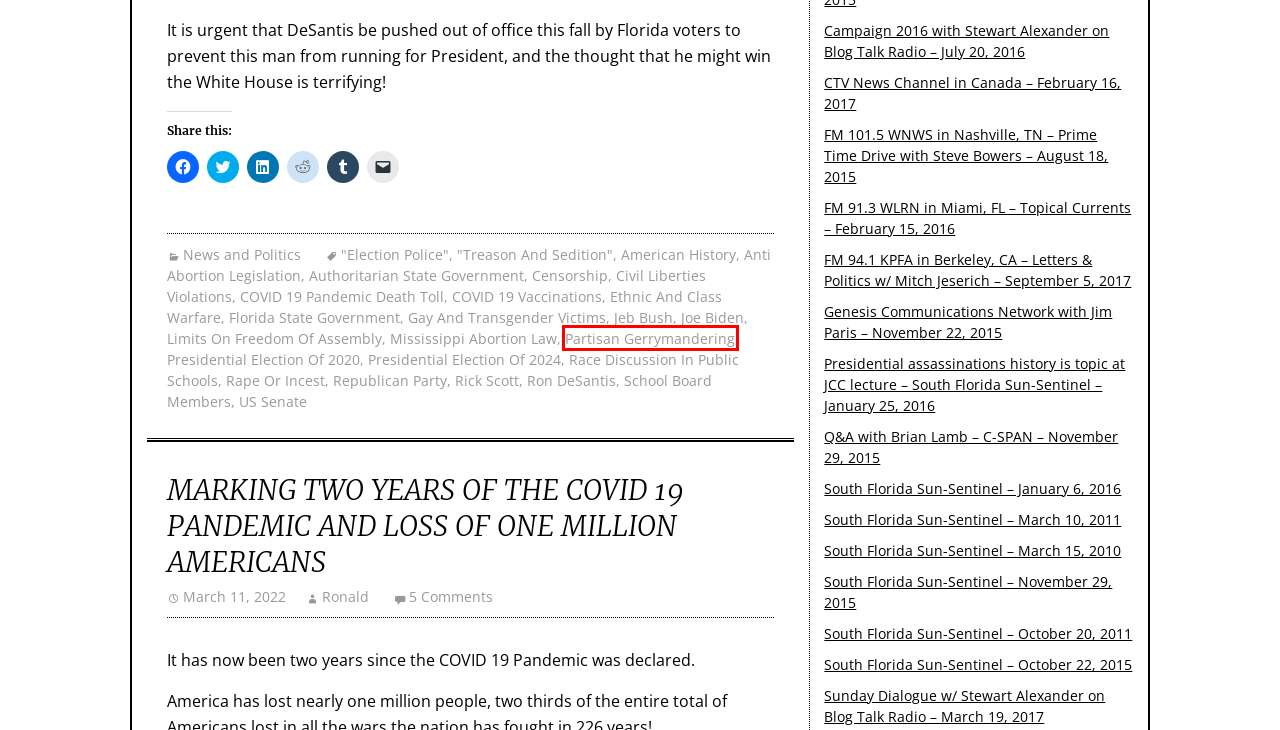You have a screenshot showing a webpage with a red bounding box around a UI element. Choose the webpage description that best matches the new page after clicking the highlighted element. Here are the options:
A. Sunday Dialogue 03/19 by AirAmarteifioRadio | Politics
B. Partisan Gerrymandering – The Progressive Professor
C. Presidential Election Of 2024 – The Progressive Professor
D. Ethnic And Class Warfare – The Progressive Professor
E. Civil Liberties Violations – The Progressive Professor
F. “Election Police” – The Progressive Professor
G. COVID 19 Vaccinations – The Progressive Professor
H. Censorship – The Progressive Professor

B